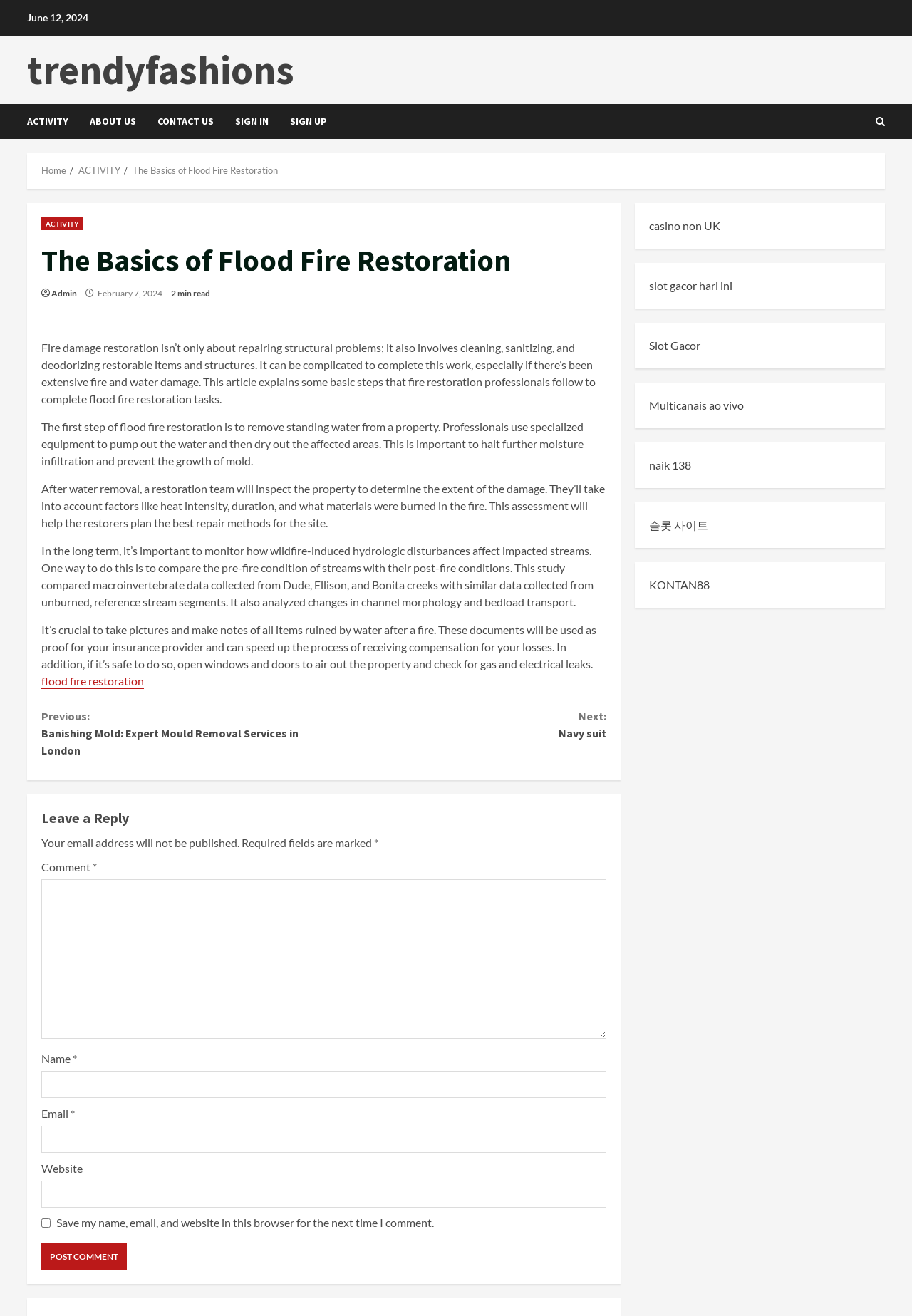Provide a one-word or short-phrase response to the question:
What is required to post a comment?

Name, email, and comment